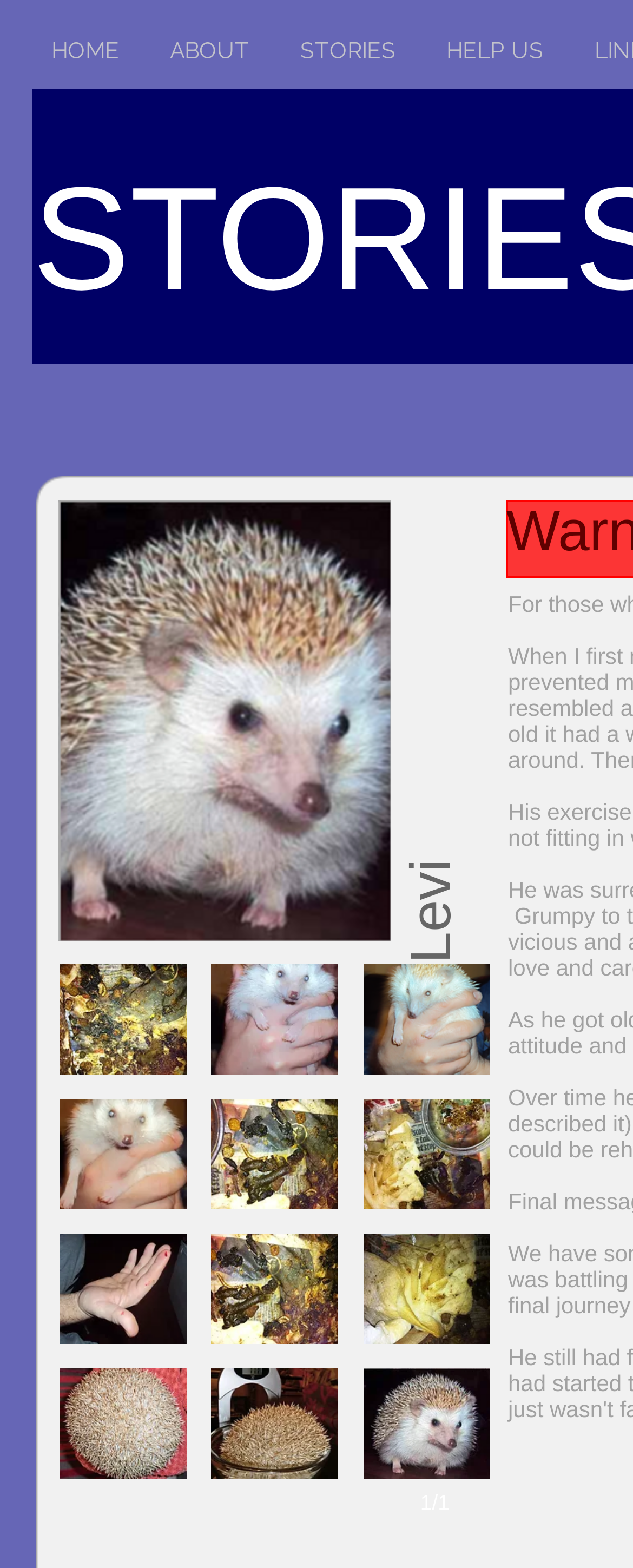Using the description: "HELP US", determine the UI element's bounding box coordinates. Ensure the coordinates are in the format of four float numbers between 0 and 1, i.e., [left, top, right, bottom].

[0.665, 0.009, 0.899, 0.055]